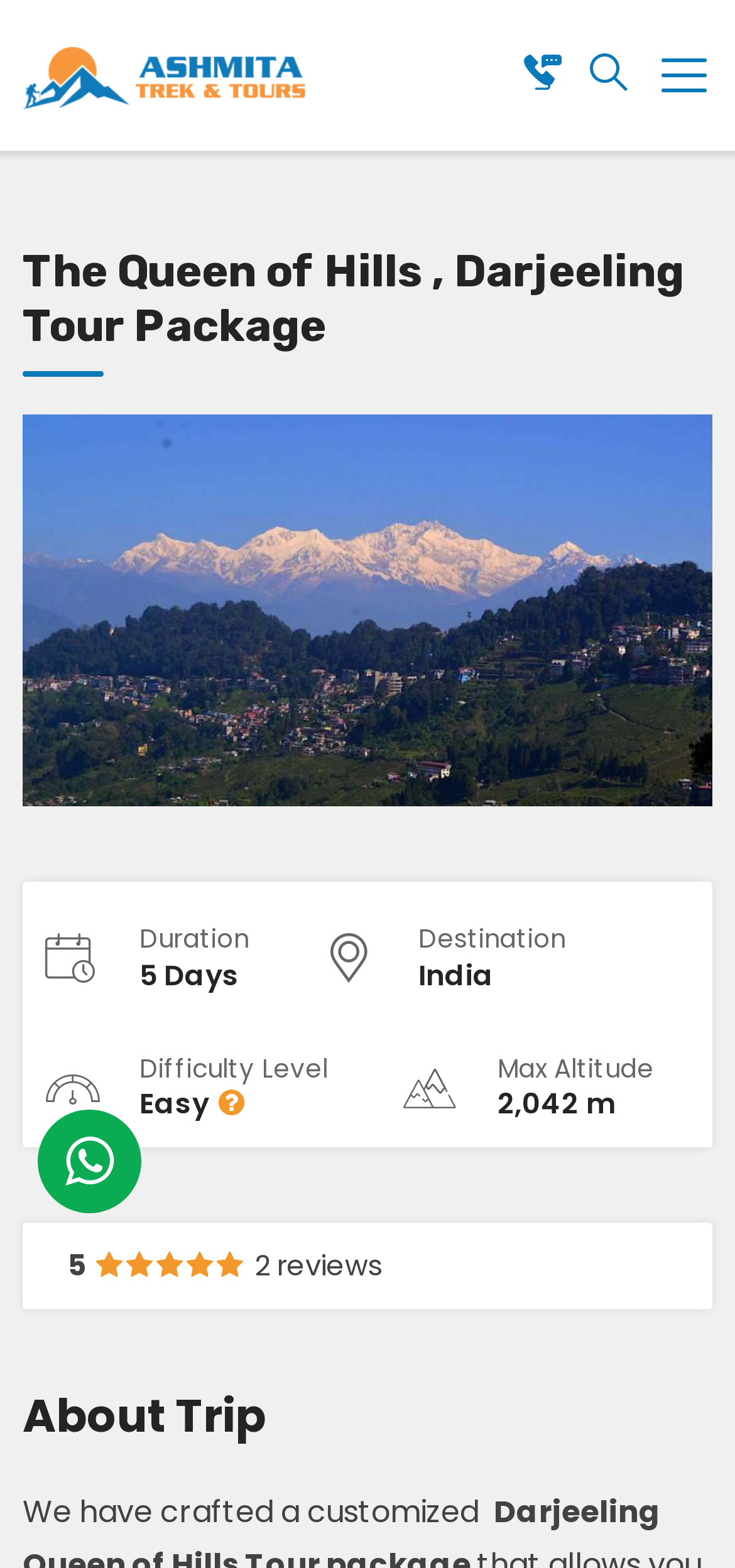How many reviews are there for this tour package?
Utilize the information in the image to give a detailed answer to the question.

I found the answer by looking at the section that displays the reviews, where it says '2 reviews'.